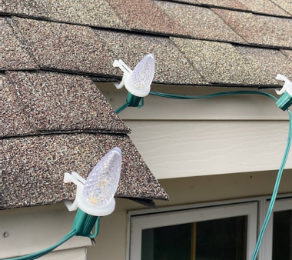Provide your answer to the question using just one word or phrase: What is the purpose of the lights in the image?

To add a cheerful ambiance